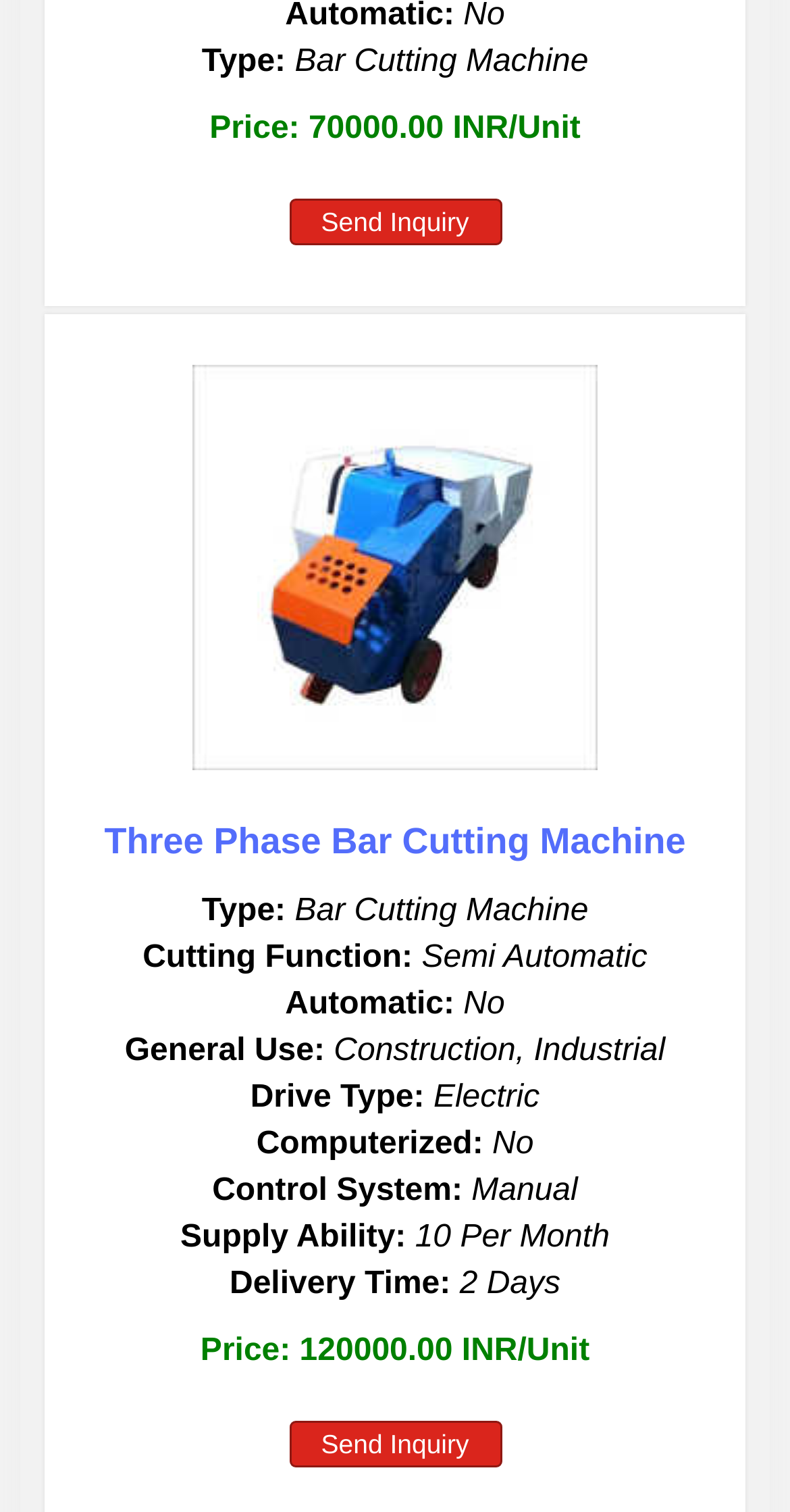What is the type of the Bar Cutting Machine?
Look at the image and provide a short answer using one word or a phrase.

Bar Cutting Machine